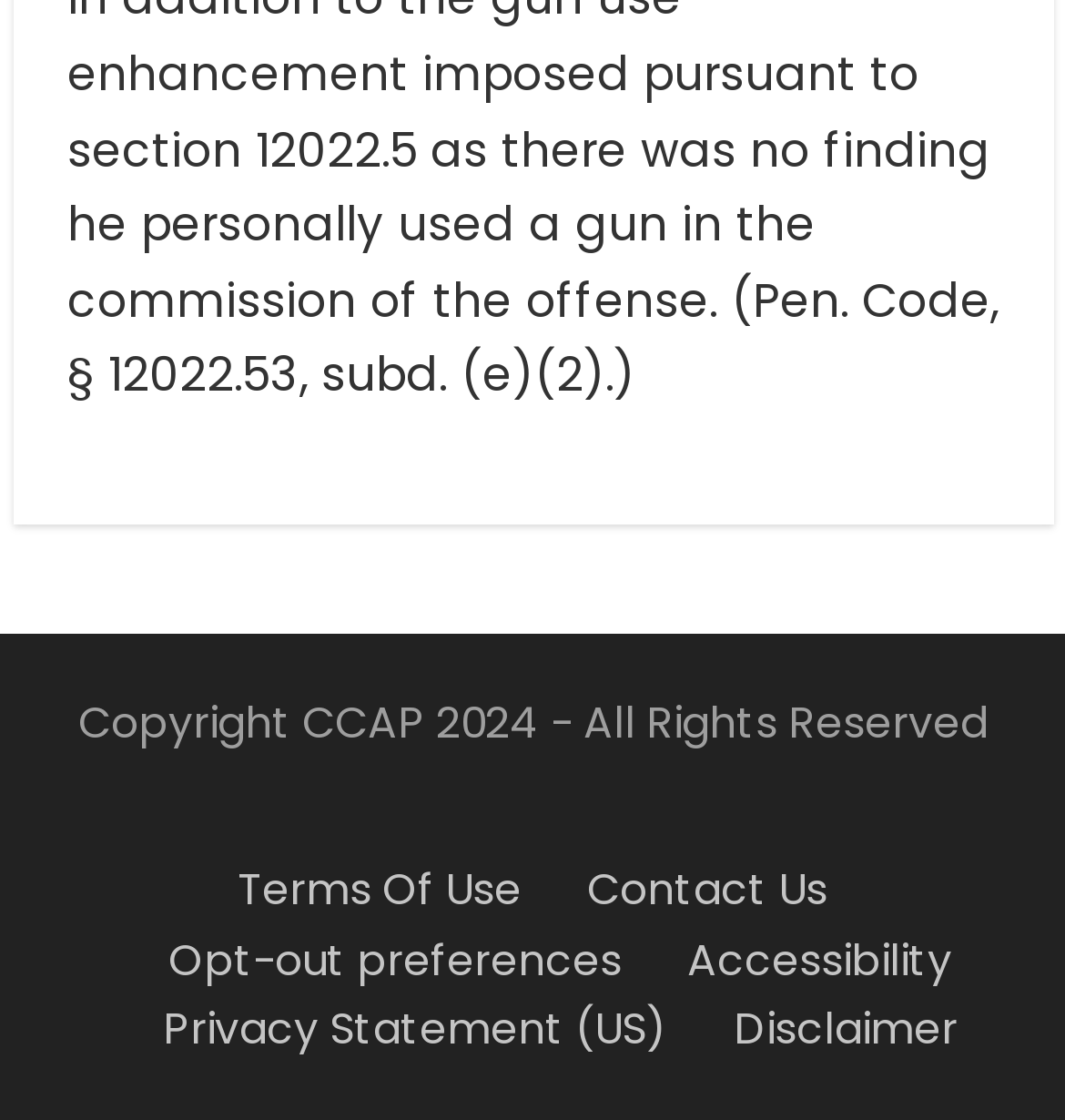How many links are in the footer menu?
Could you answer the question with a detailed and thorough explanation?

The footer menu contains 6 links, which are 'Terms Of Use', 'Contact Us', 'Opt-out preferences', 'Accessibility', 'Privacy Statement (US)', and 'Disclaimer'.